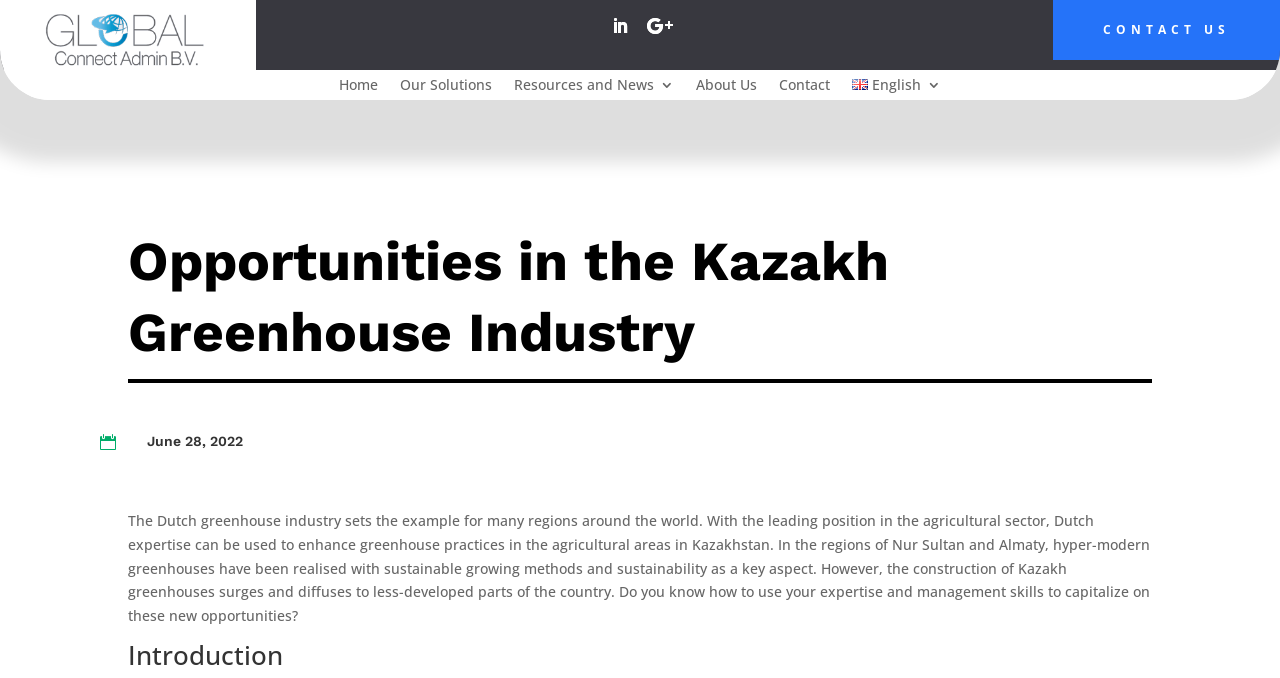From the given element description: "Contact Us", find the bounding box for the UI element. Provide the coordinates as four float numbers between 0 and 1, in the order [left, top, right, bottom].

[0.823, 0.0, 1.0, 0.089]